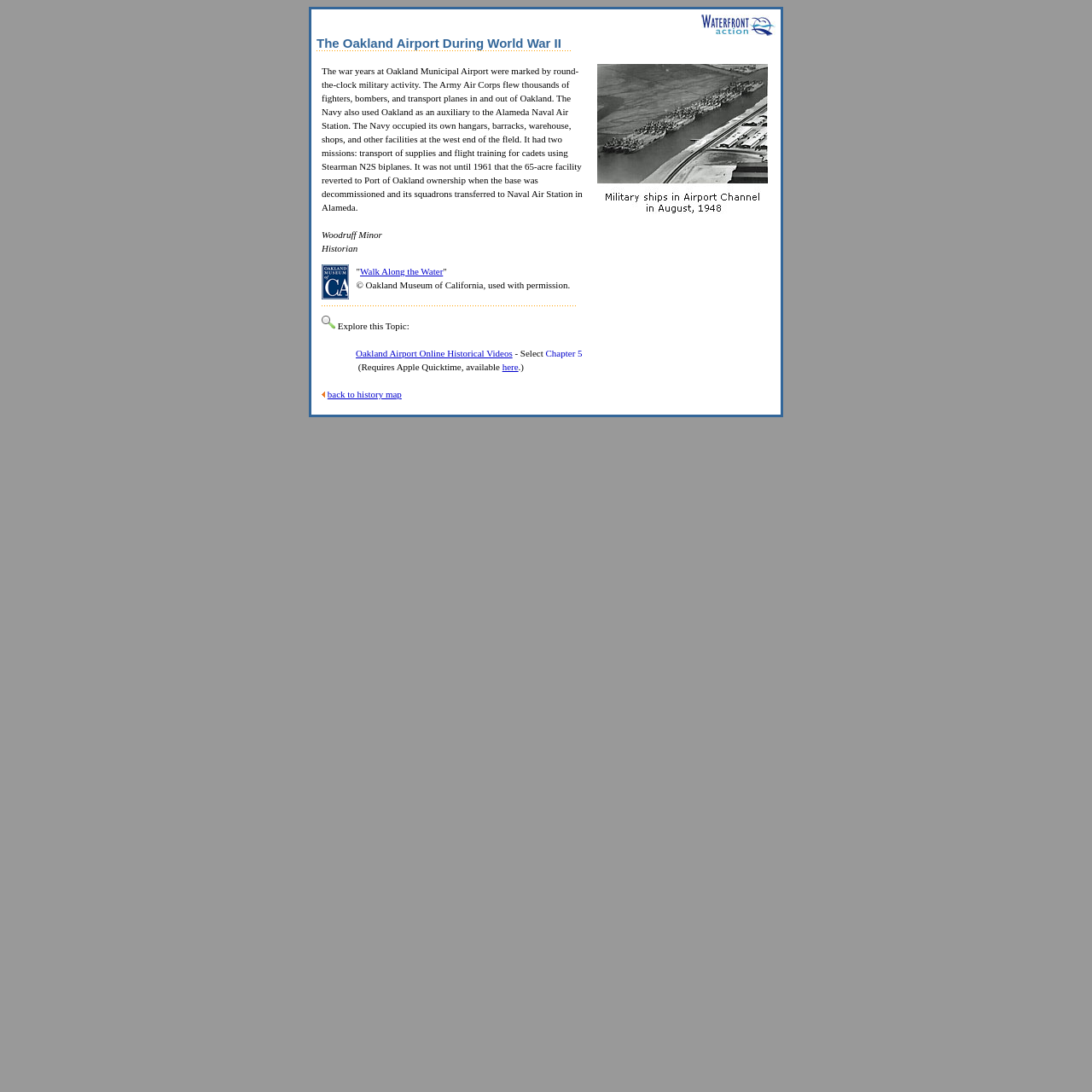What is the topic that can be explored further?
Give a comprehensive and detailed explanation for the question.

The text provides a link to 'Walk Along the Water' which suggests that it is a topic that can be explored further.